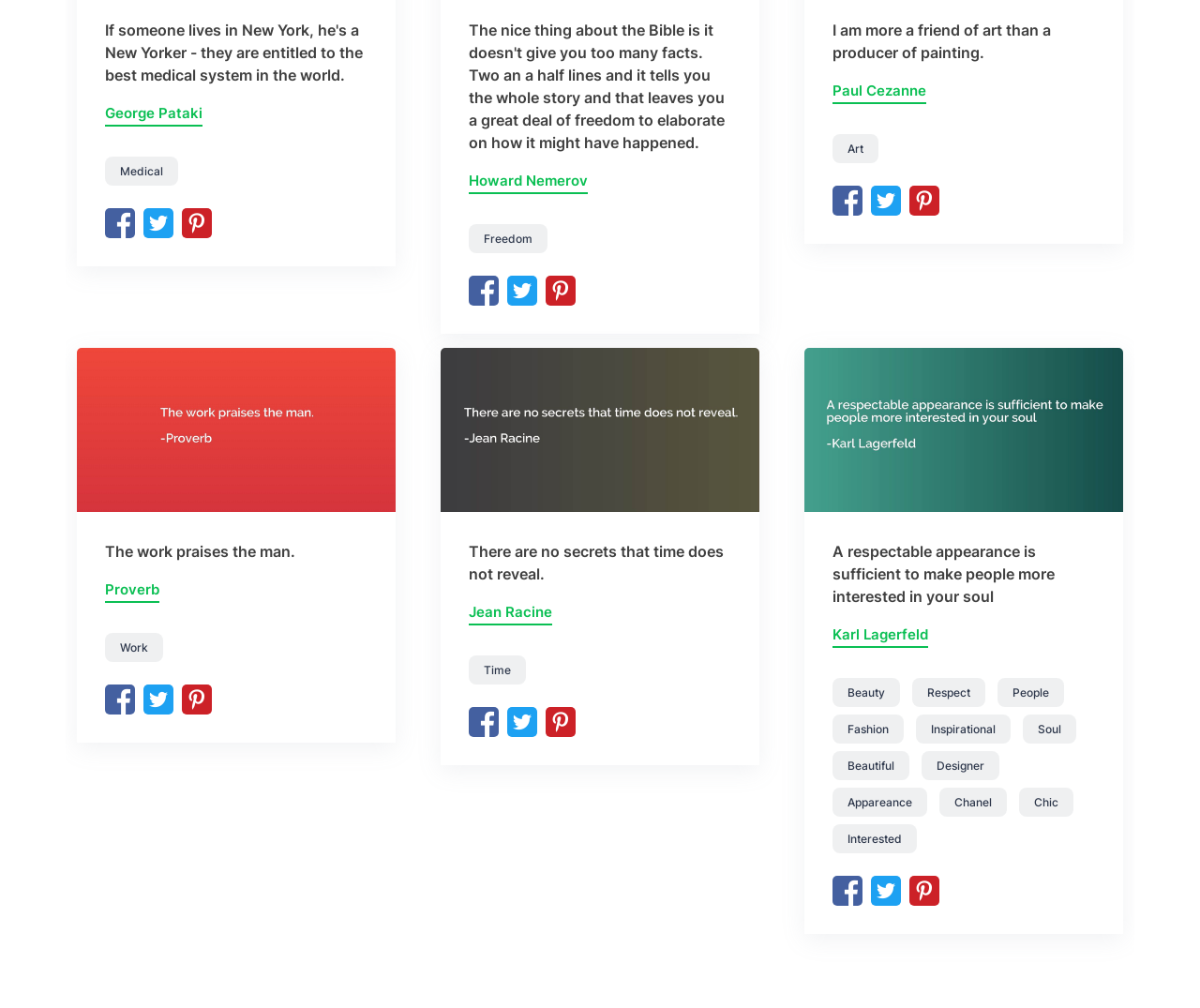Respond to the question with just a single word or phrase: 
How many social media links are there on the webpage?

3